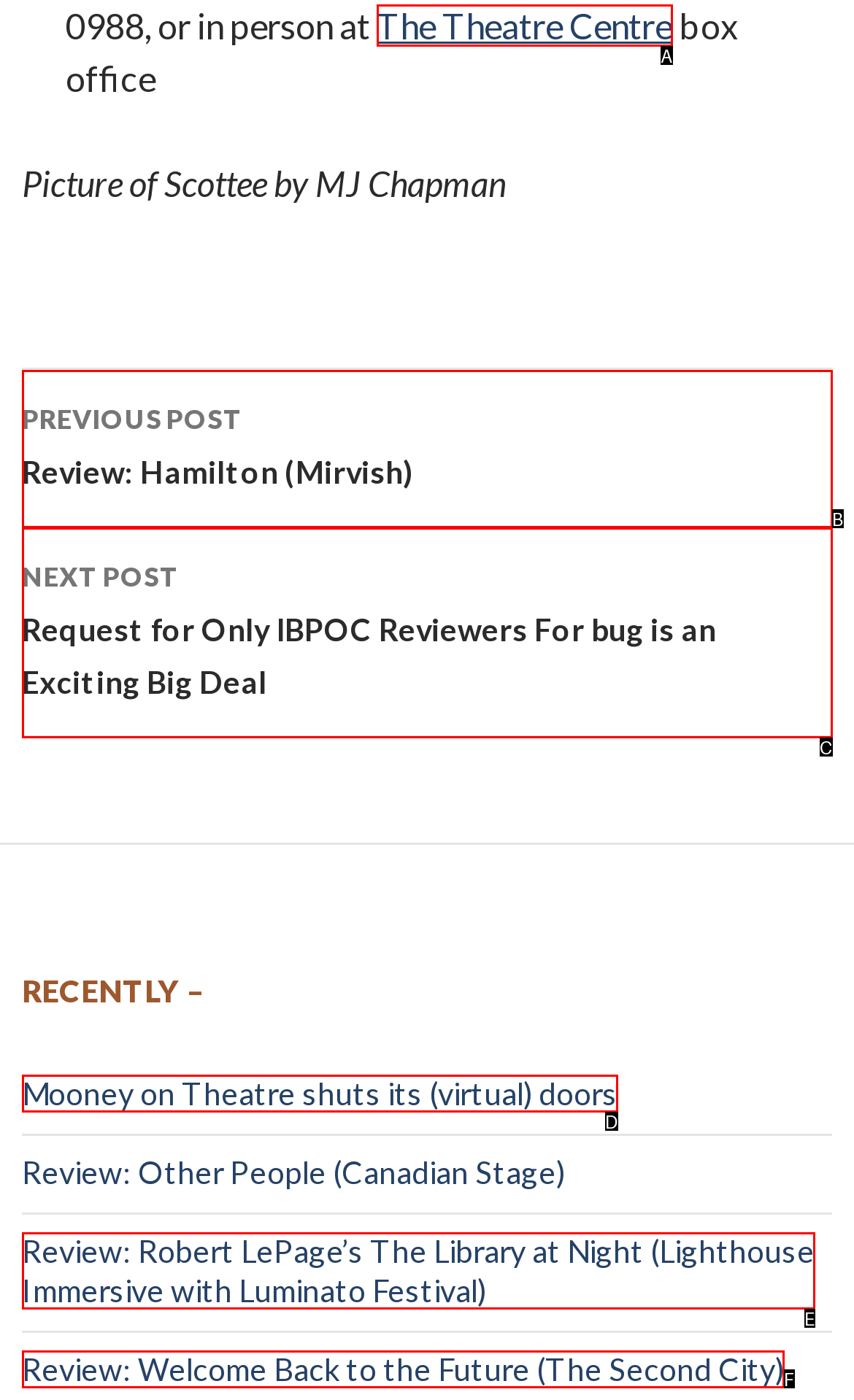Determine the HTML element that best matches this description: Previous PostReview: Hamilton (Mirvish) from the given choices. Respond with the corresponding letter.

B